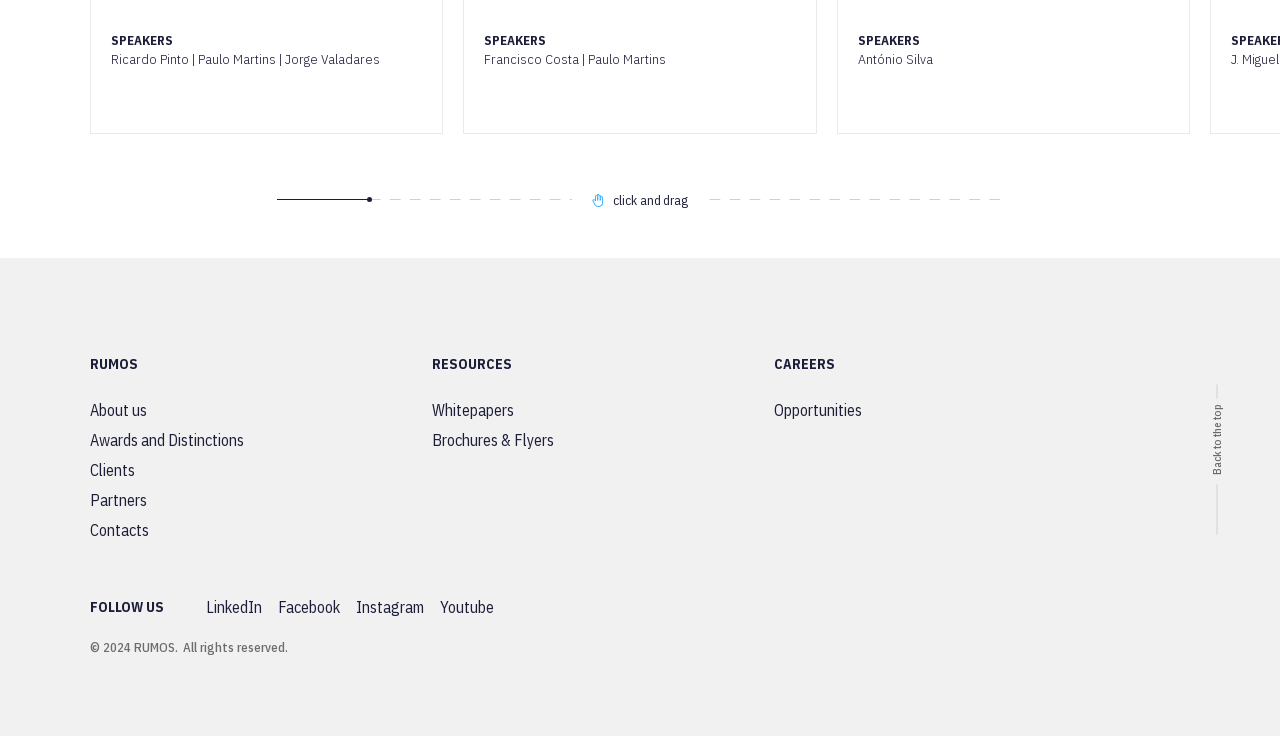Indicate the bounding box coordinates of the element that needs to be clicked to satisfy the following instruction: "follow RUMOS on LinkedIn". The coordinates should be four float numbers between 0 and 1, i.e., [left, top, right, bottom].

[0.161, 0.811, 0.205, 0.838]